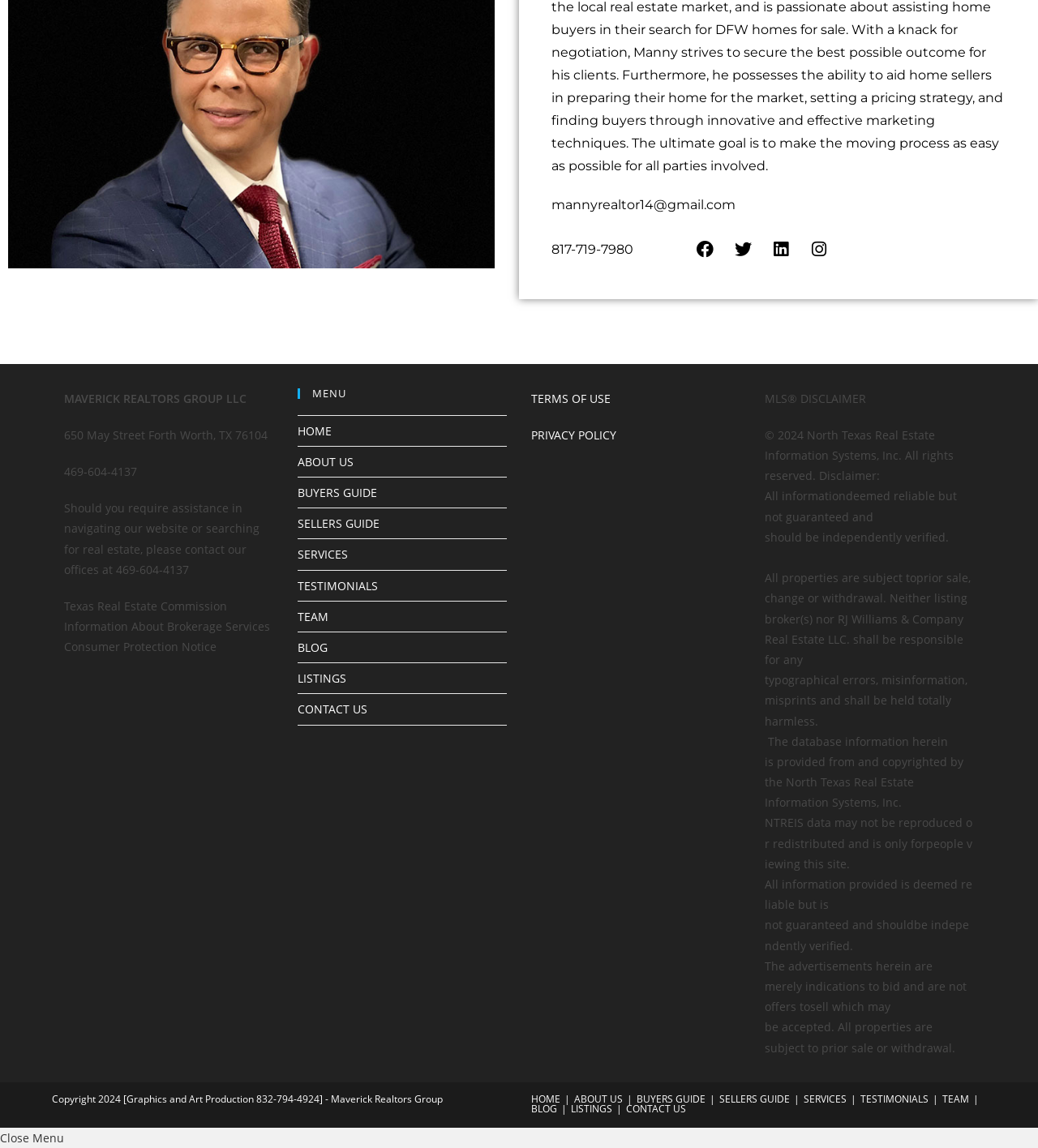Find the bounding box coordinates of the area that needs to be clicked in order to achieve the following instruction: "Contact the office at 469-604-4137". The coordinates should be specified as four float numbers between 0 and 1, i.e., [left, top, right, bottom].

[0.062, 0.404, 0.132, 0.417]